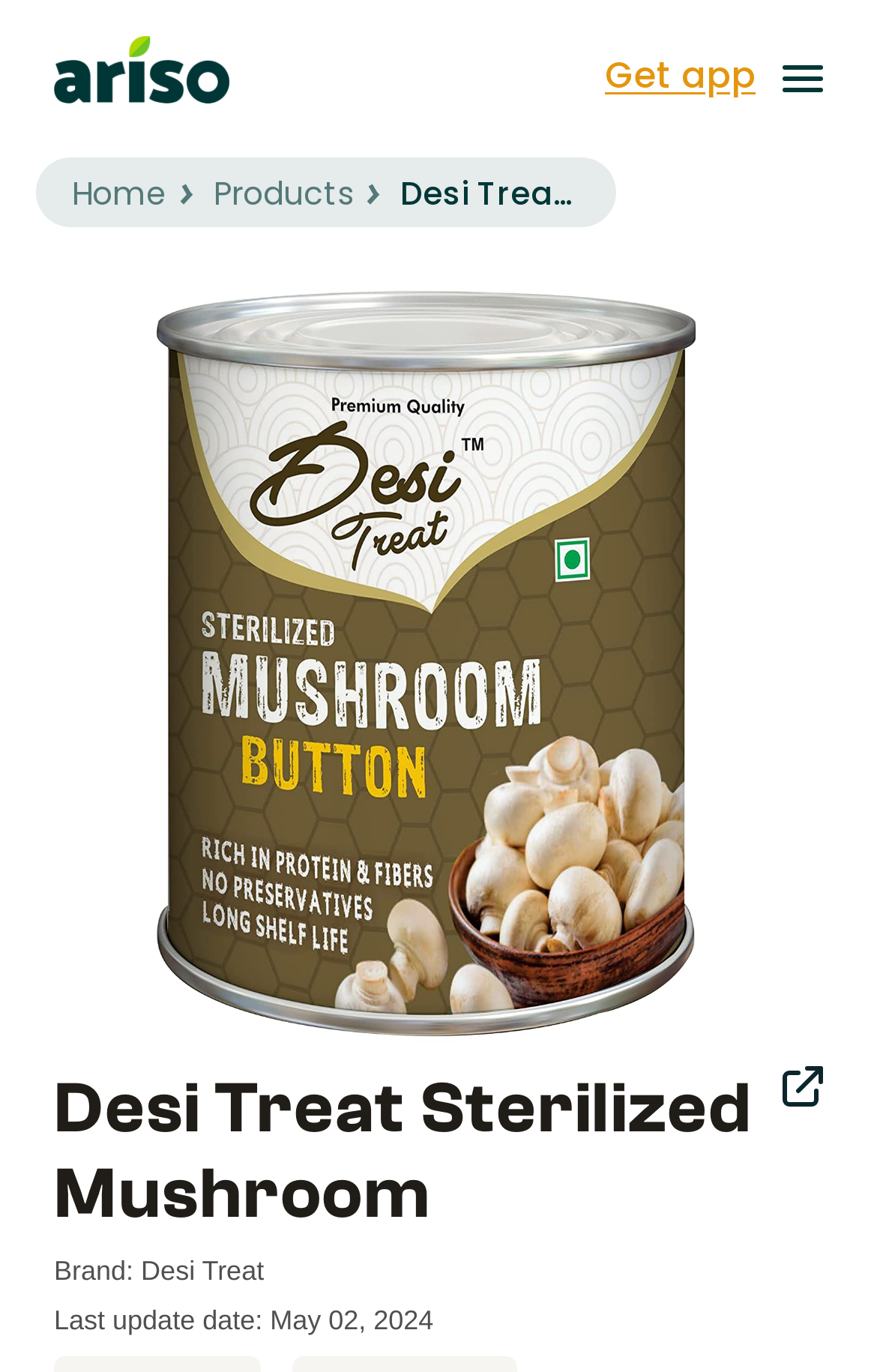Use a single word or phrase to answer the following:
What is the last update date of the product?

May 02, 2024